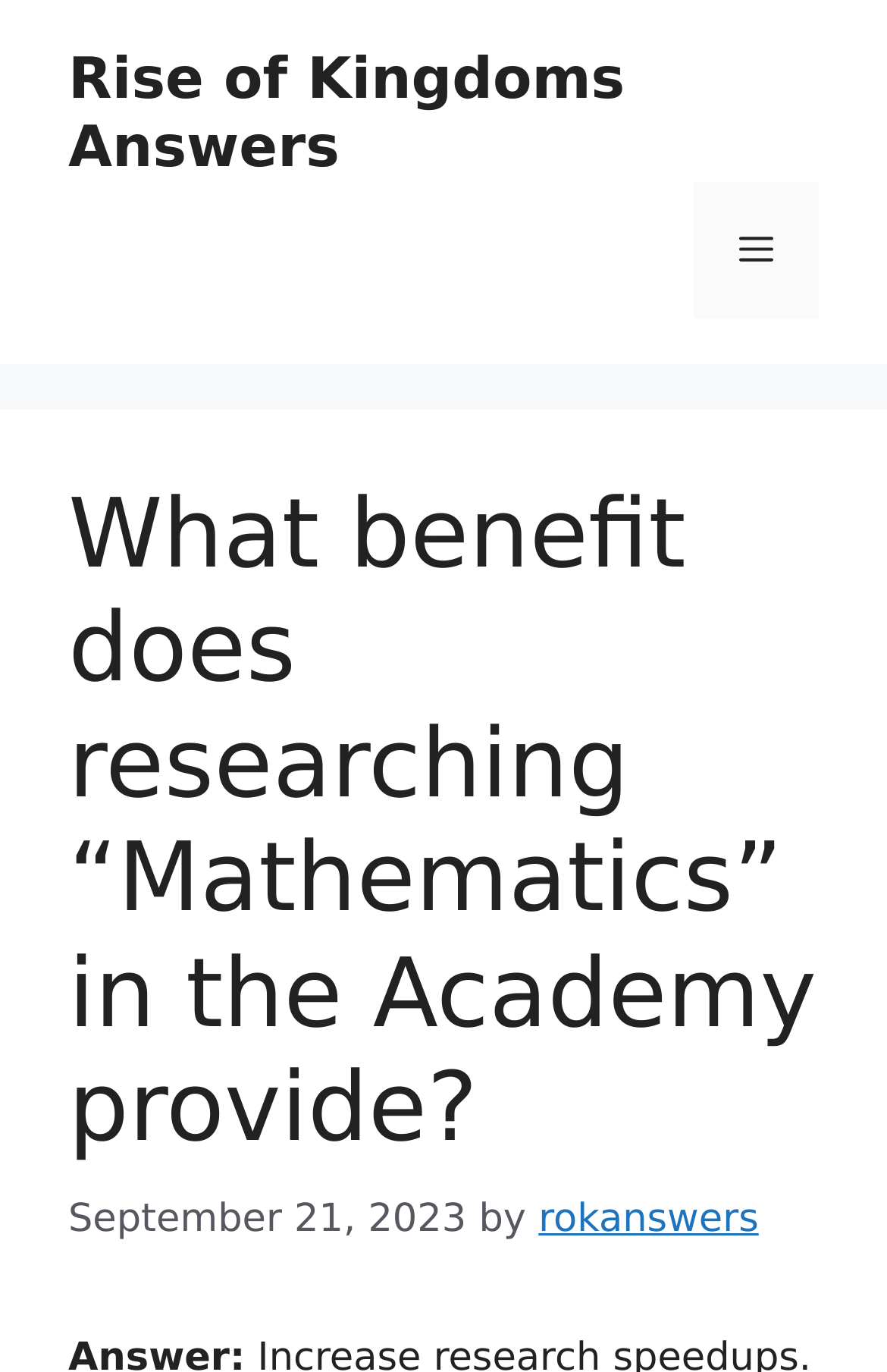Highlight the bounding box of the UI element that corresponds to this description: "Menu".

[0.782, 0.133, 0.923, 0.232]